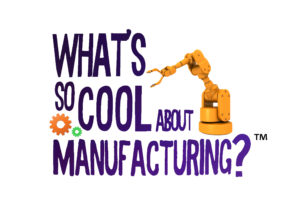Describe all significant details and elements found in the image.

The image showcases the vibrant logo for the "What's So Cool About Manufacturing?" program, encapsulating the initiative's focus on engaging youth in the manufacturing sector. The logo prominently features the phrase "WHAT'S SO COOL ABOUT MANUFACTURING?" with playful and bold typography, utilizing colors that convey excitement and creativity. Accompanying the text is an illustration of an industrial robotic arm, symbolizing modern manufacturing technology and innovation. This program aims to inspire students and highlight the dynamic career opportunities available in the manufacturing industry.